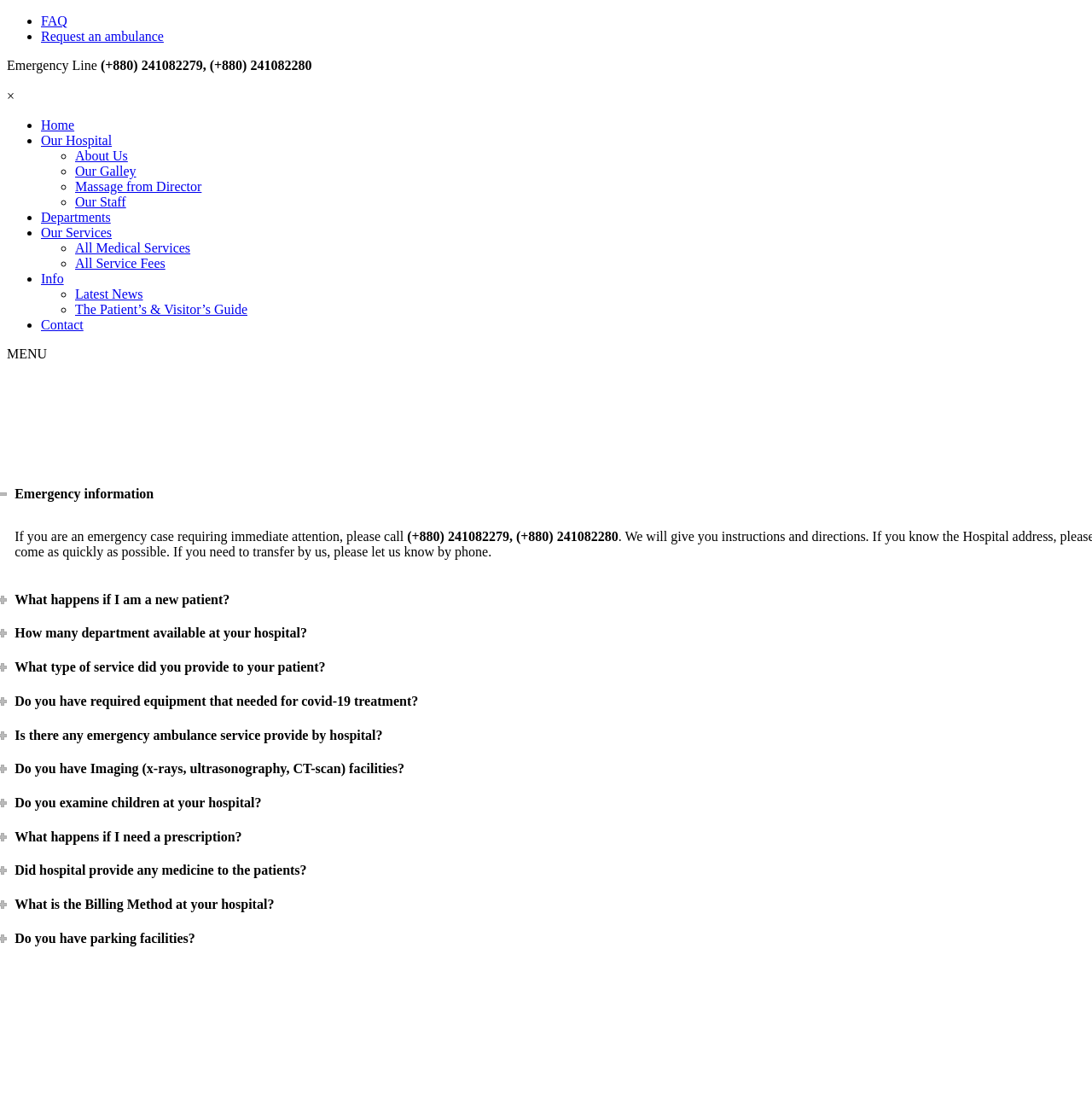Identify the bounding box coordinates for the element you need to click to achieve the following task: "read magazine". The coordinates must be four float values ranging from 0 to 1, formatted as [left, top, right, bottom].

None